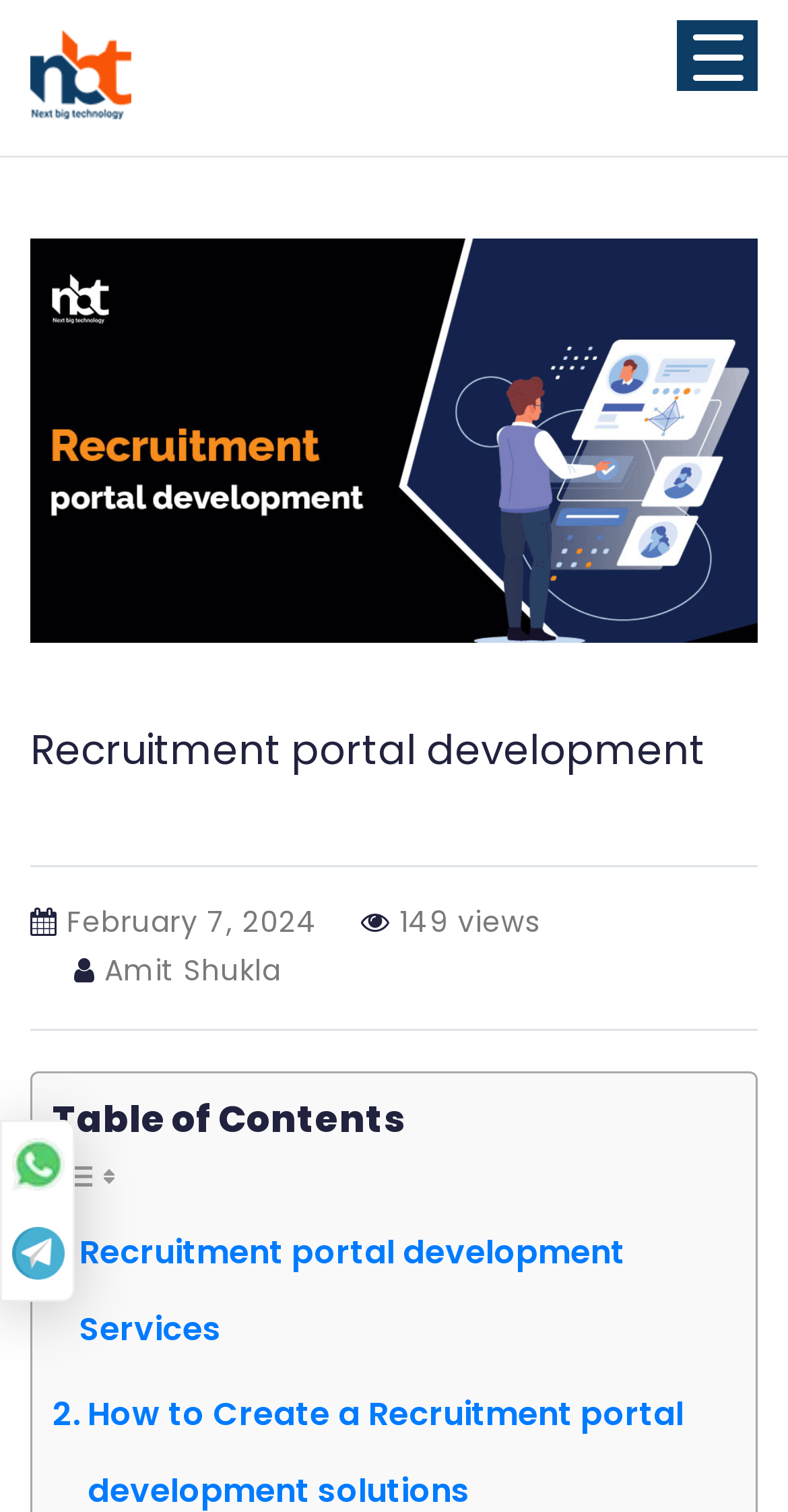Locate the bounding box of the UI element with the following description: "alt="nbt logo"".

[0.038, 0.059, 0.167, 0.086]